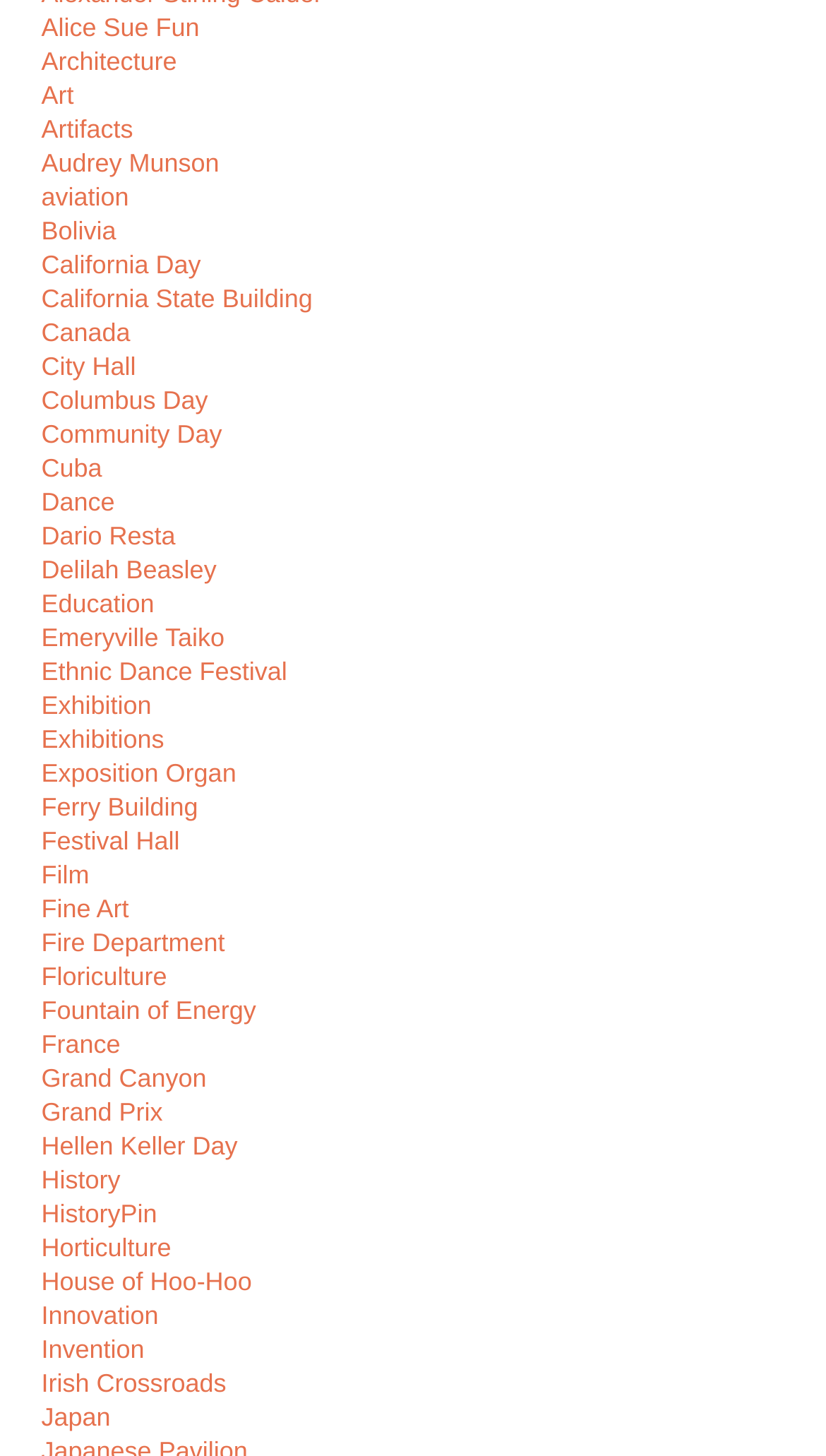Determine the bounding box coordinates of the clickable element to achieve the following action: 'Visit the California State Building page'. Provide the coordinates as four float values between 0 and 1, formatted as [left, top, right, bottom].

[0.05, 0.195, 0.378, 0.215]